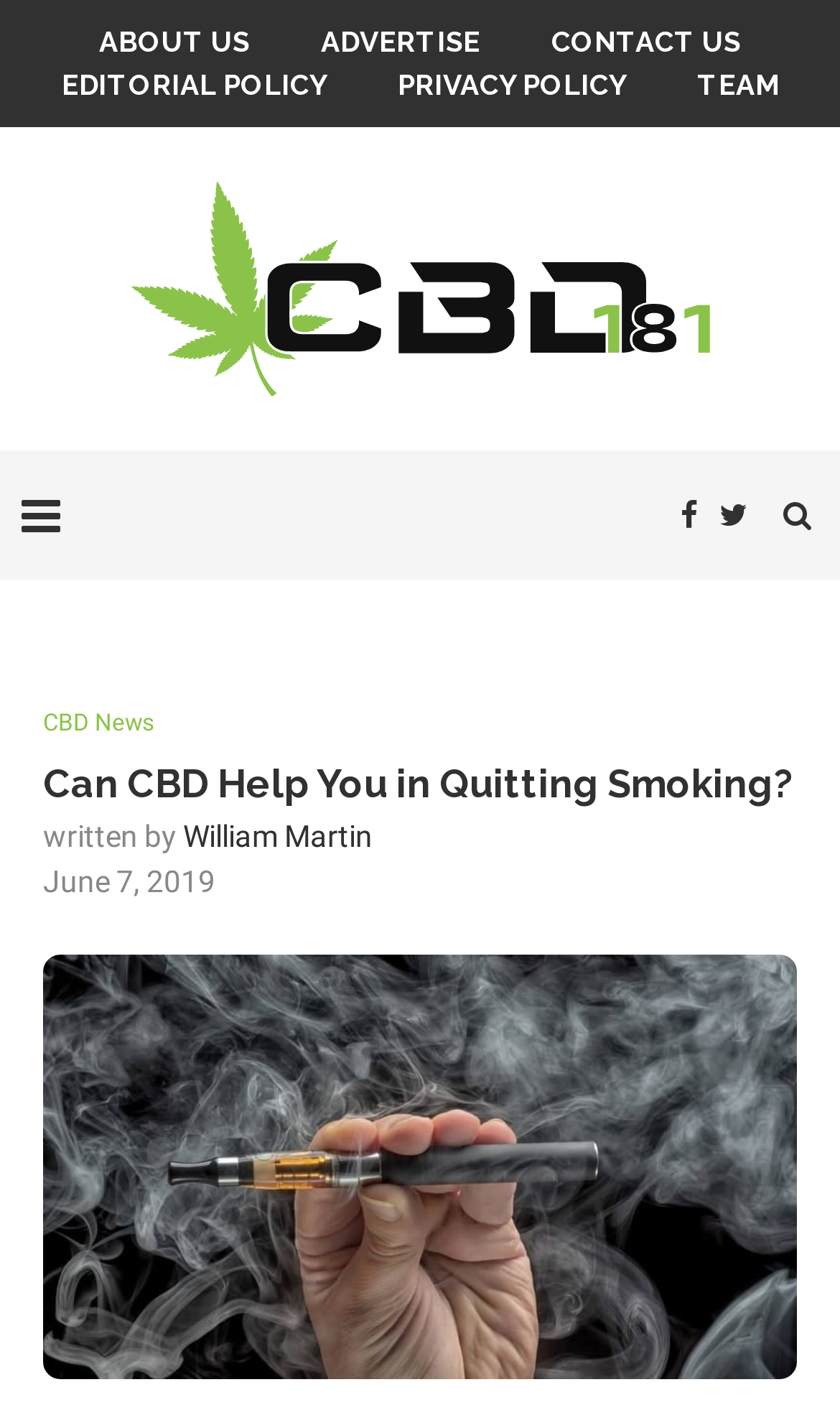Determine the bounding box coordinates of the section I need to click to execute the following instruction: "read cbd news". Provide the coordinates as four float numbers between 0 and 1, i.e., [left, top, right, bottom].

[0.051, 0.505, 0.185, 0.525]